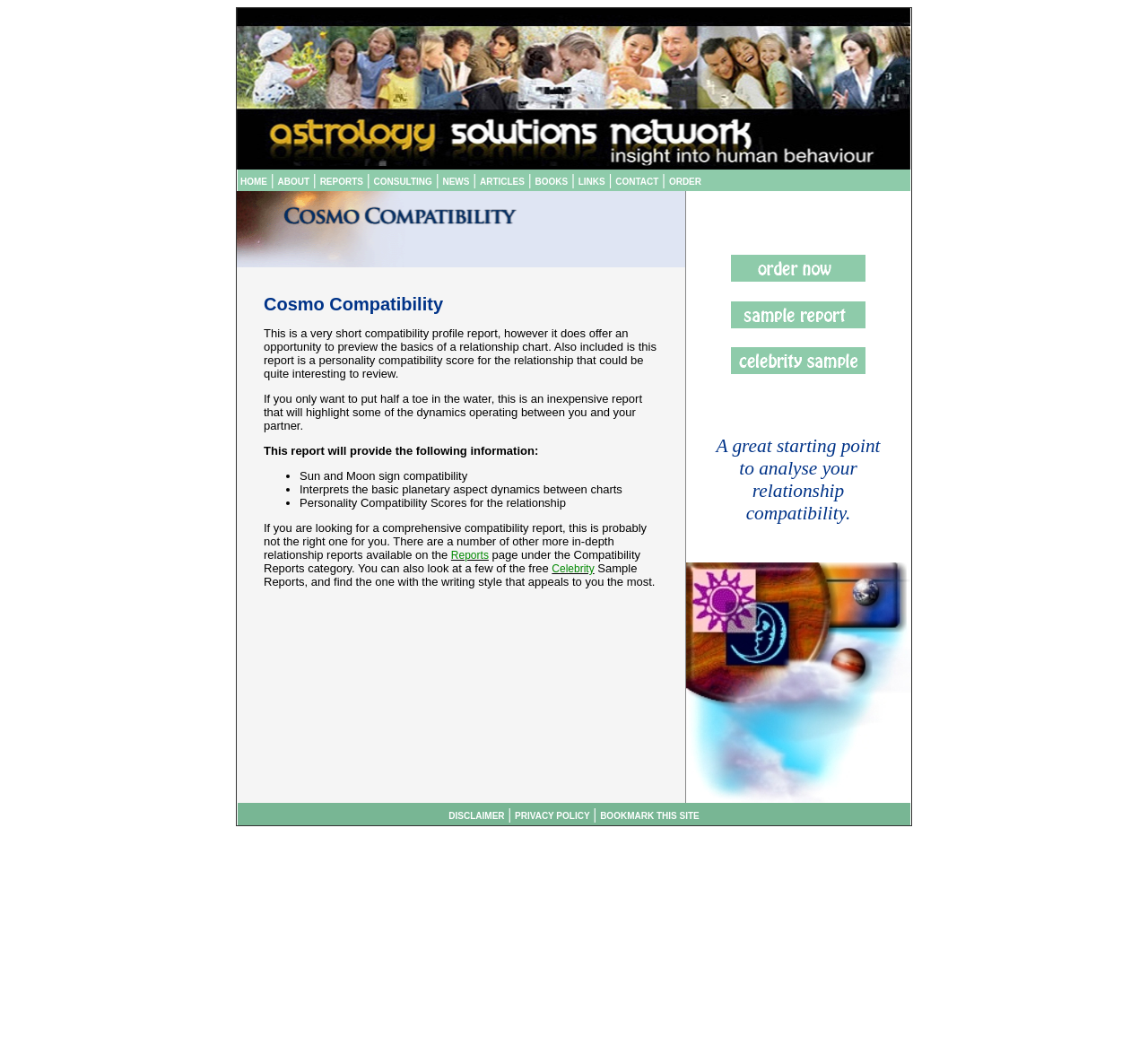Based on the image, provide a detailed and complete answer to the question: 
What is the purpose of the Cosmo Compatibility report?

I inferred the answer by reading the text description of the Cosmo Compatibility report, which mentions that it provides information on Sun and Moon sign compatibility and Personality Compatibility Scores for the relationship. This suggests that the report is intended to help users analyze their relationship compatibility.